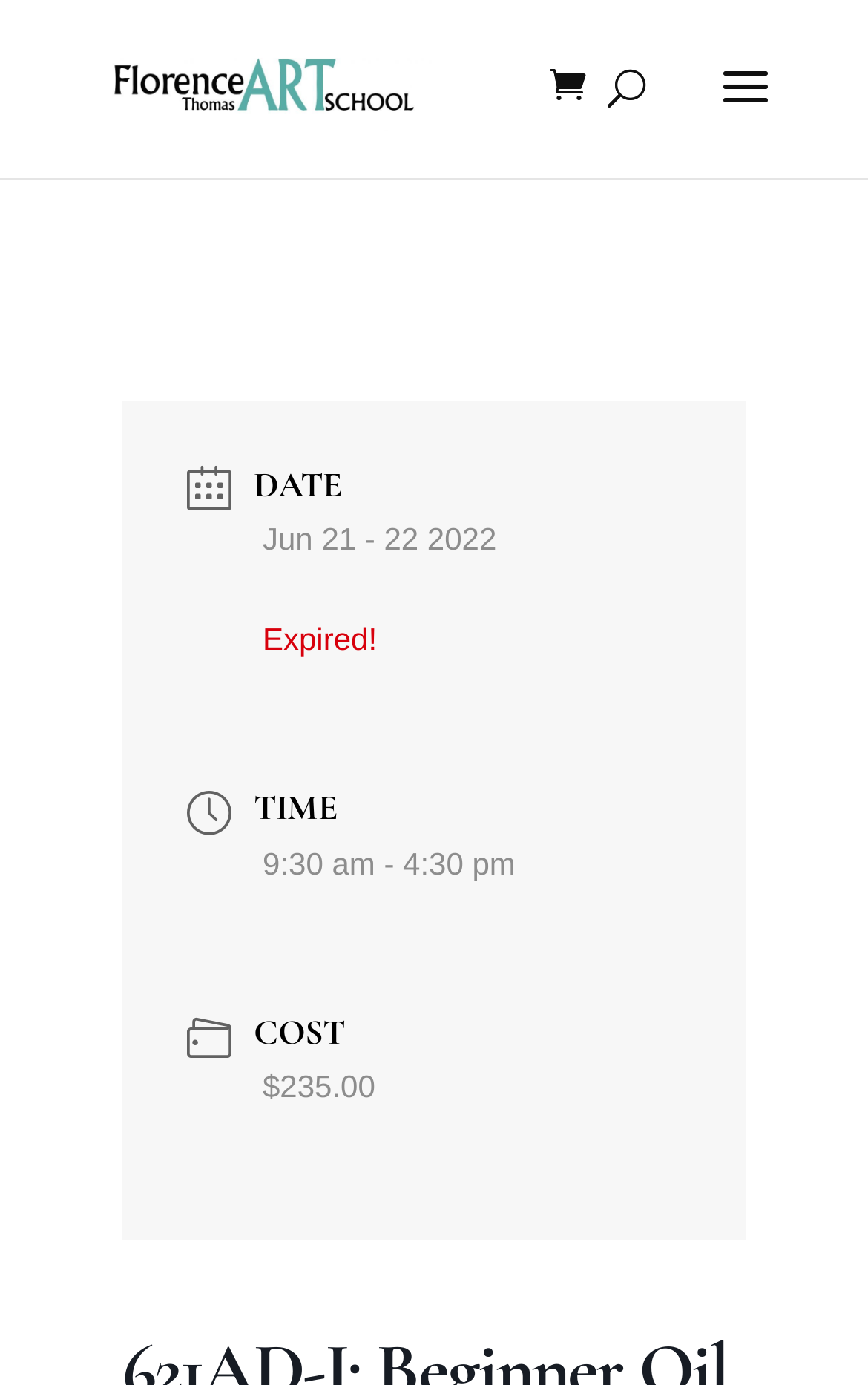Identify the text that serves as the heading for the webpage and generate it.

621AD-I: Beginner Oil Part I with Addren Doss